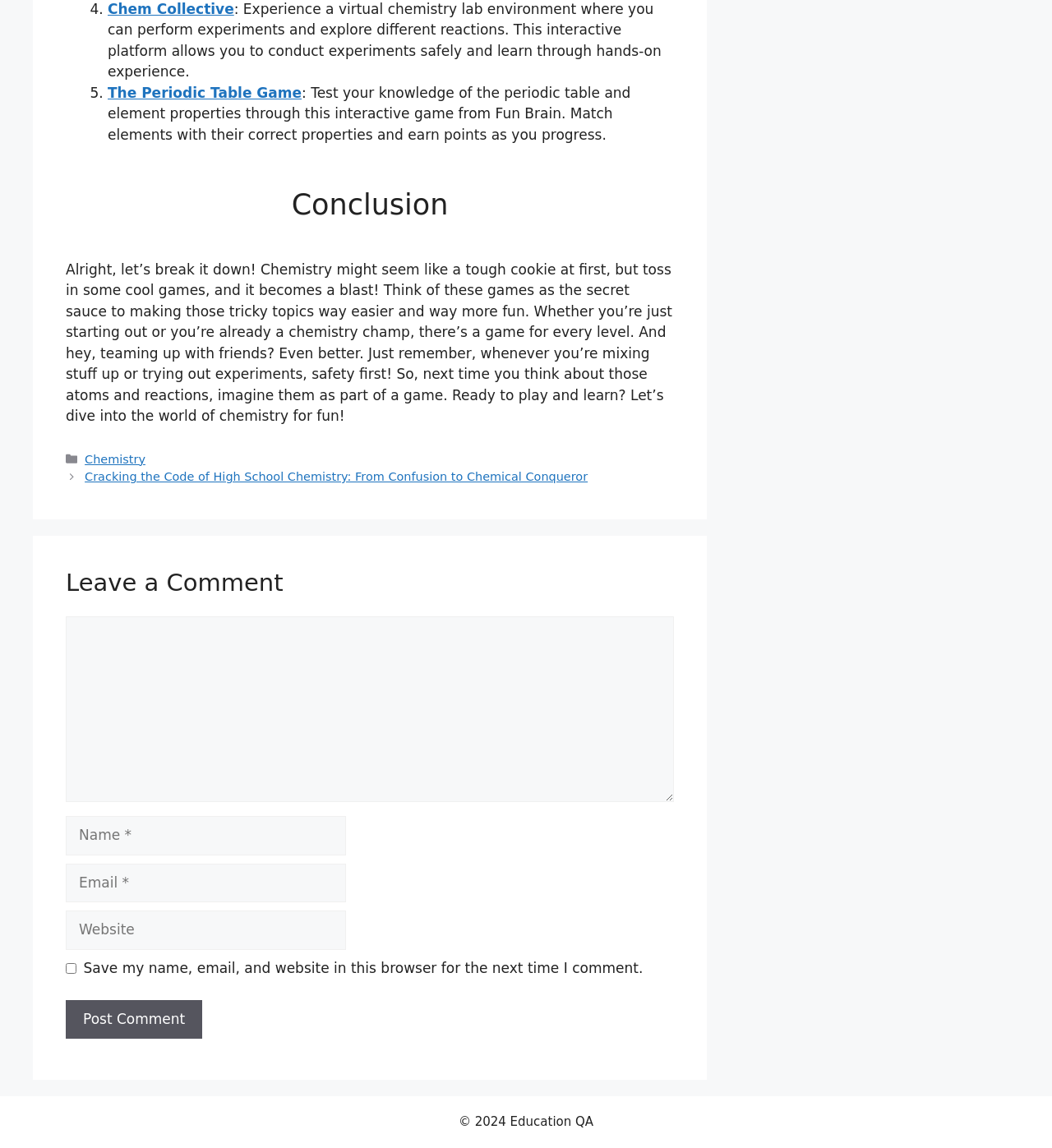Please indicate the bounding box coordinates of the element's region to be clicked to achieve the instruction: "Visit the 'Cracking the Code of High School Chemistry' post". Provide the coordinates as four float numbers between 0 and 1, i.e., [left, top, right, bottom].

[0.081, 0.41, 0.559, 0.421]